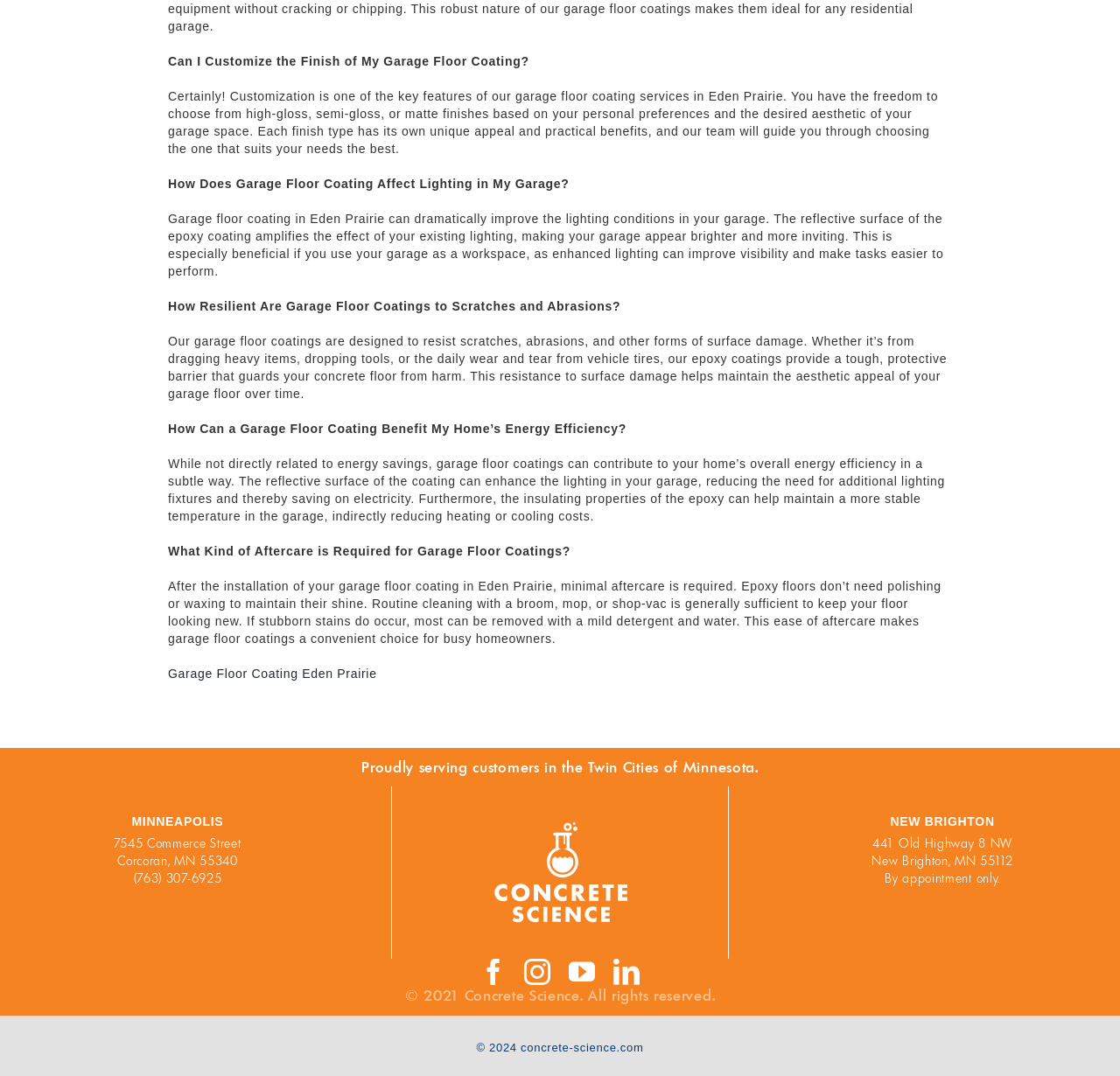Locate the bounding box coordinates of the element I should click to achieve the following instruction: "Check the copyright information".

[0.362, 0.916, 0.638, 0.934]